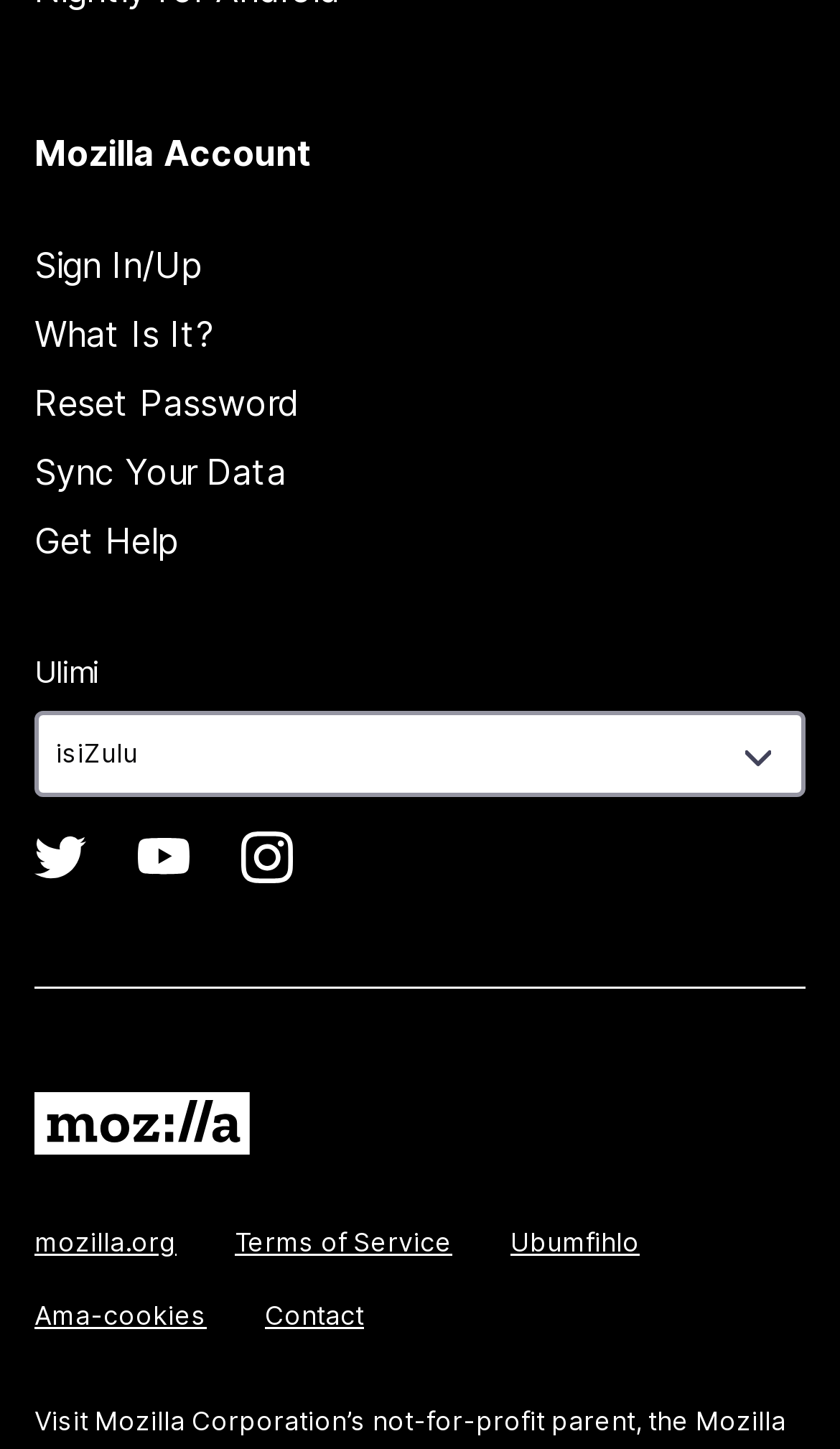Kindly respond to the following question with a single word or a brief phrase: 
What is the purpose of the 'Reset Password' link?

To reset password